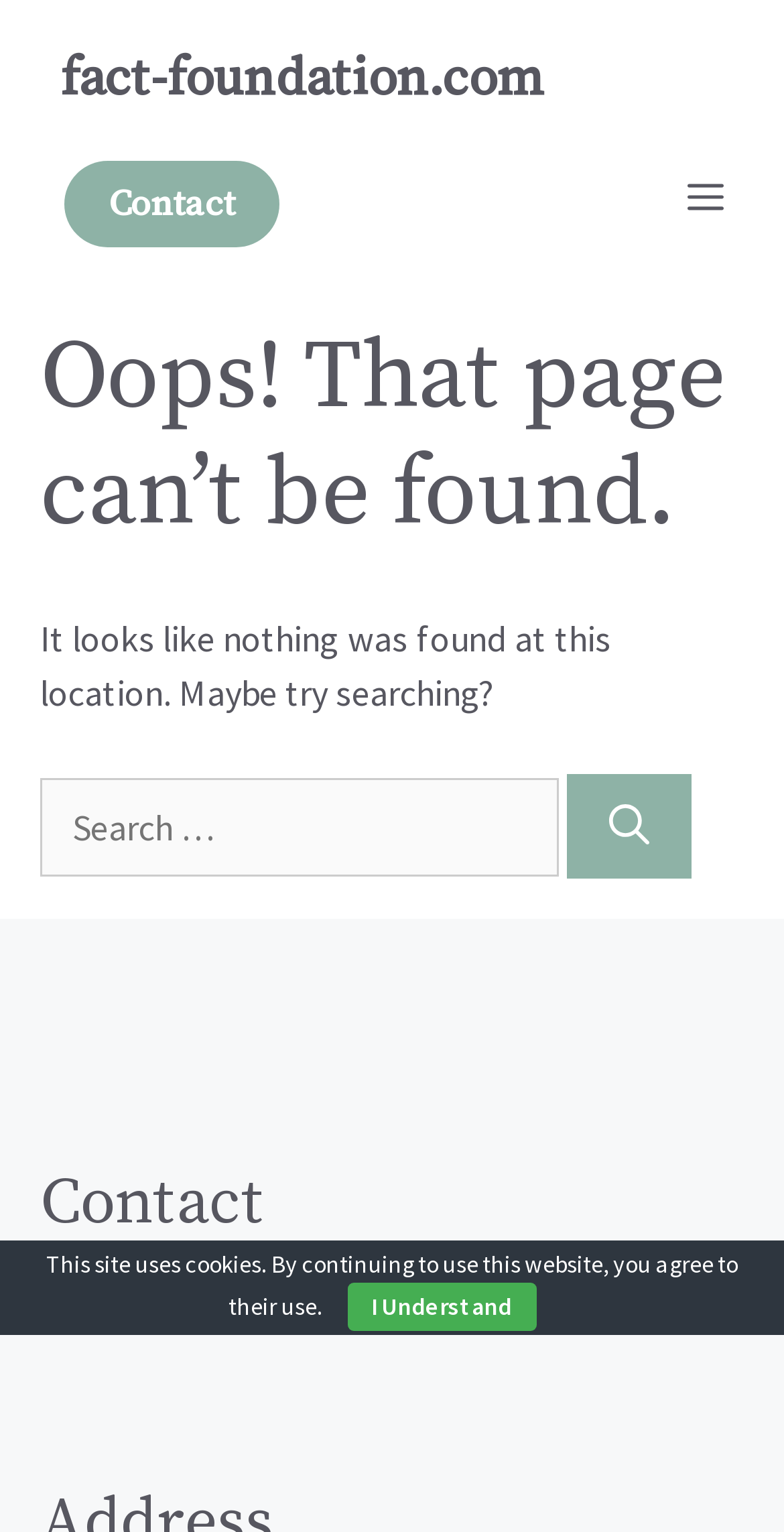How many sections are there on this webpage?
Using the image as a reference, answer the question with a short word or phrase.

3